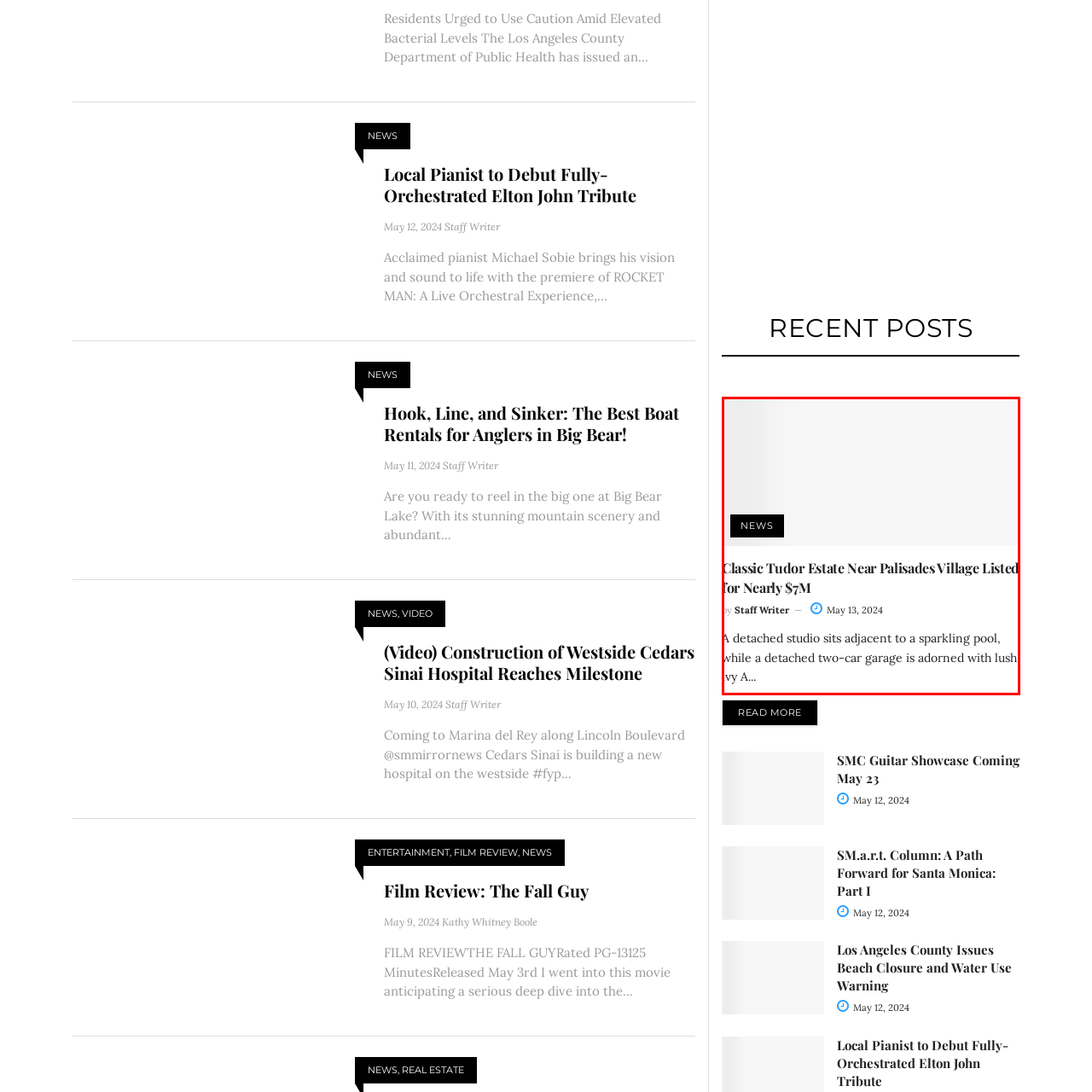Elaborate on all the details and elements present in the red-outlined area of the image.

This image showcases a stunning Classic Tudor estate located near Palisades Village, currently listed for nearly $7 million. The estate features a detached studio set beside a beautiful sparkling pool, offering an enchanting outdoor experience. Additionally, a separate two-car garage is artistically adorned with lush ivy, contributing to the property's charm and appeal. Accompanying the image is an article written by a staff writer, dated May 13, 2024, highlighting the distinctive aspects of this luxurious listing. This captivating property serves as a testament to classic architectural elegance within a desirable neighborhood.